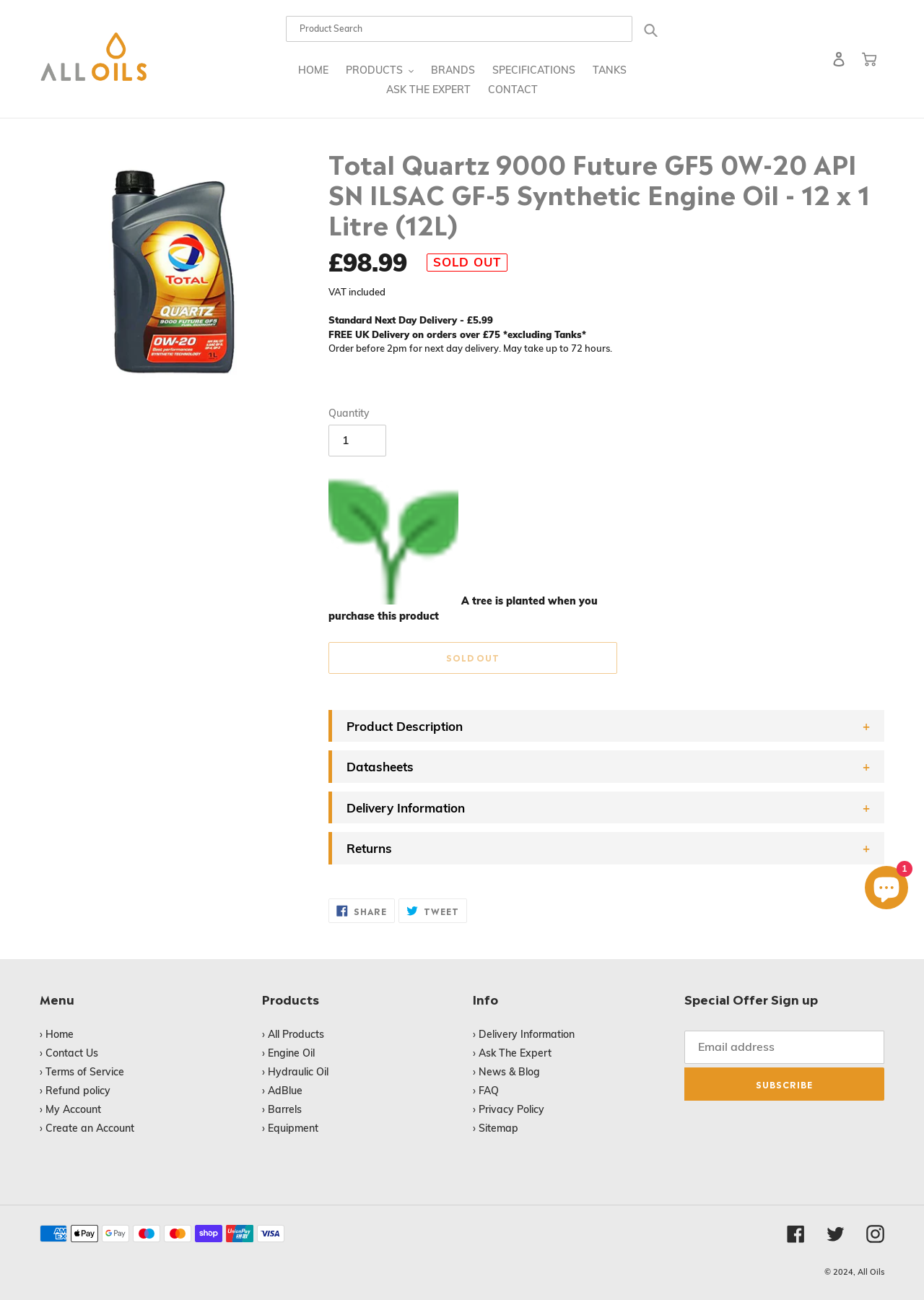Answer in one word or a short phrase: 
What is the benefit of using this product?

Fuel Economy